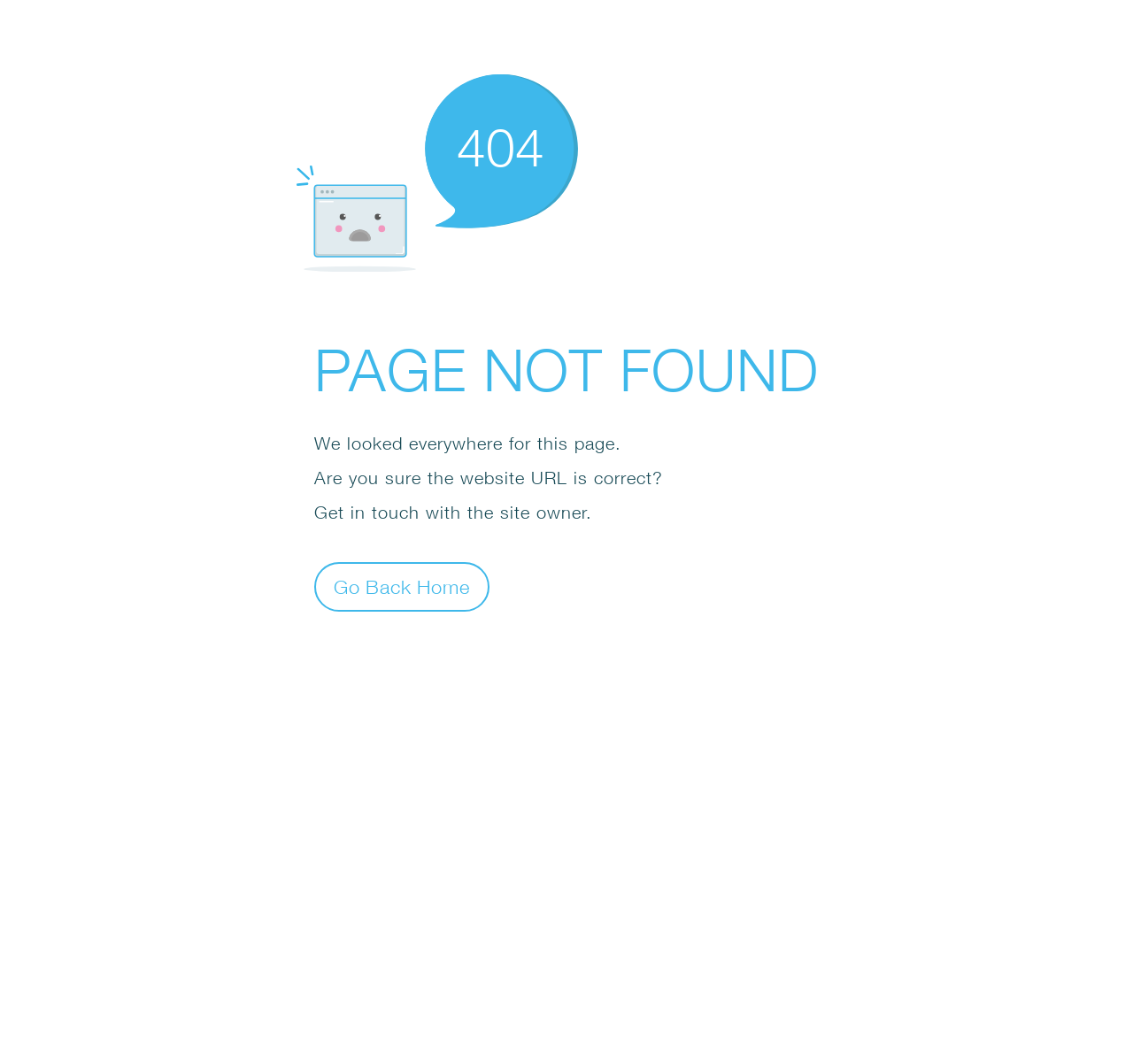Articulate a detailed summary of the webpage's content and design.

The webpage displays an error message, prominently featuring the text "404" in a larger font size, positioned near the top center of the page. Below this, the text "PAGE NOT FOUND" is displayed in a slightly smaller font size, spanning across the top half of the page. 

Underneath, there are three paragraphs of text, each describing the error in more detail. The first paragraph reads "We looked everywhere for this page." The second paragraph asks "Are you sure the website URL is correct?" The third paragraph suggests "Get in touch with the site owner." These paragraphs are stacked vertically, aligned to the left, and occupy the middle section of the page.

At the bottom left of the page, there is a button labeled "Go Back Home", which is positioned below the three paragraphs of text. An SVG icon is located at the top left corner of the page, but its contents are not specified.